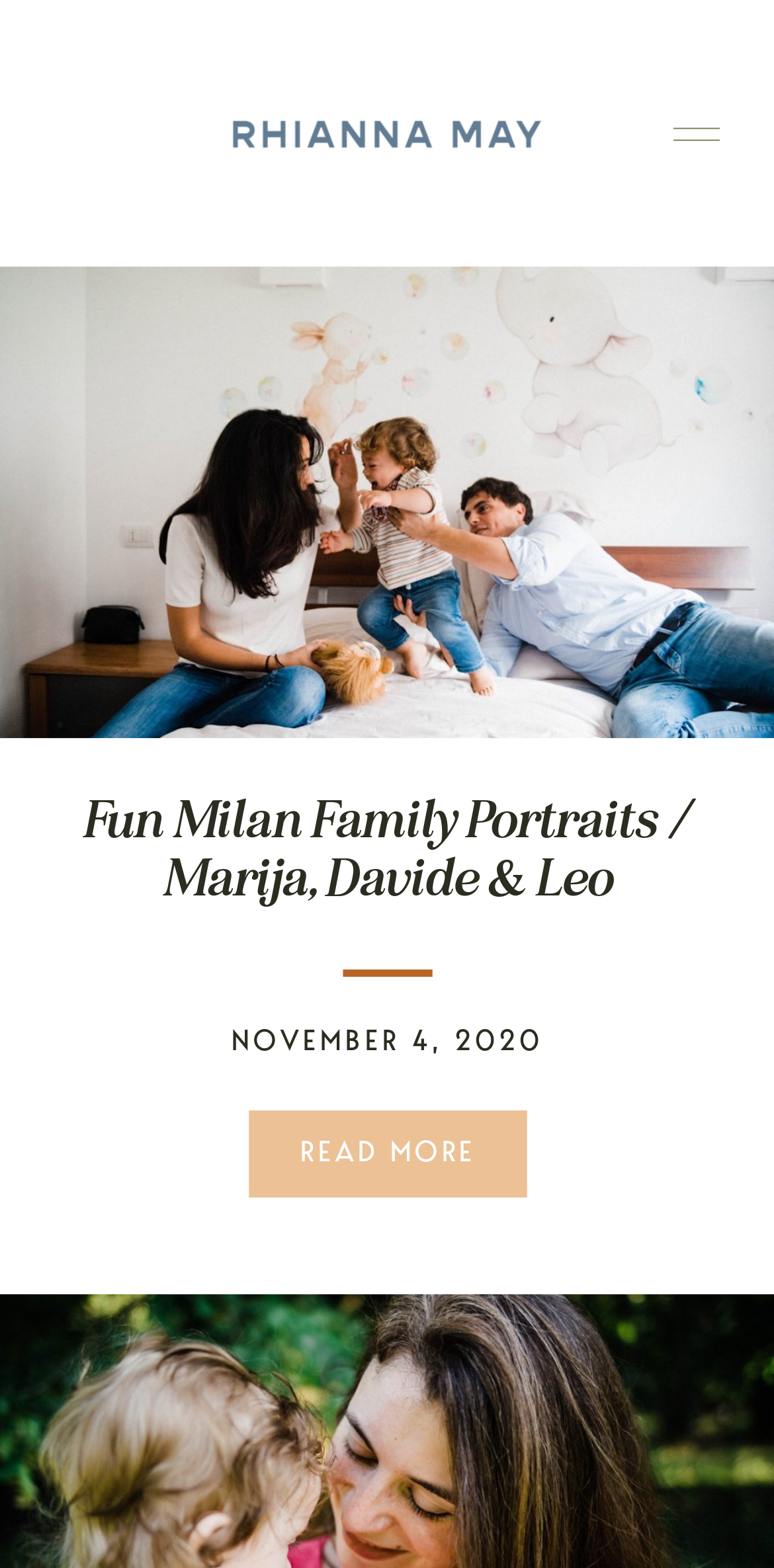What is the purpose of the 'READ MORE' button?
Using the picture, provide a one-word or short phrase answer.

To read more about the blog post